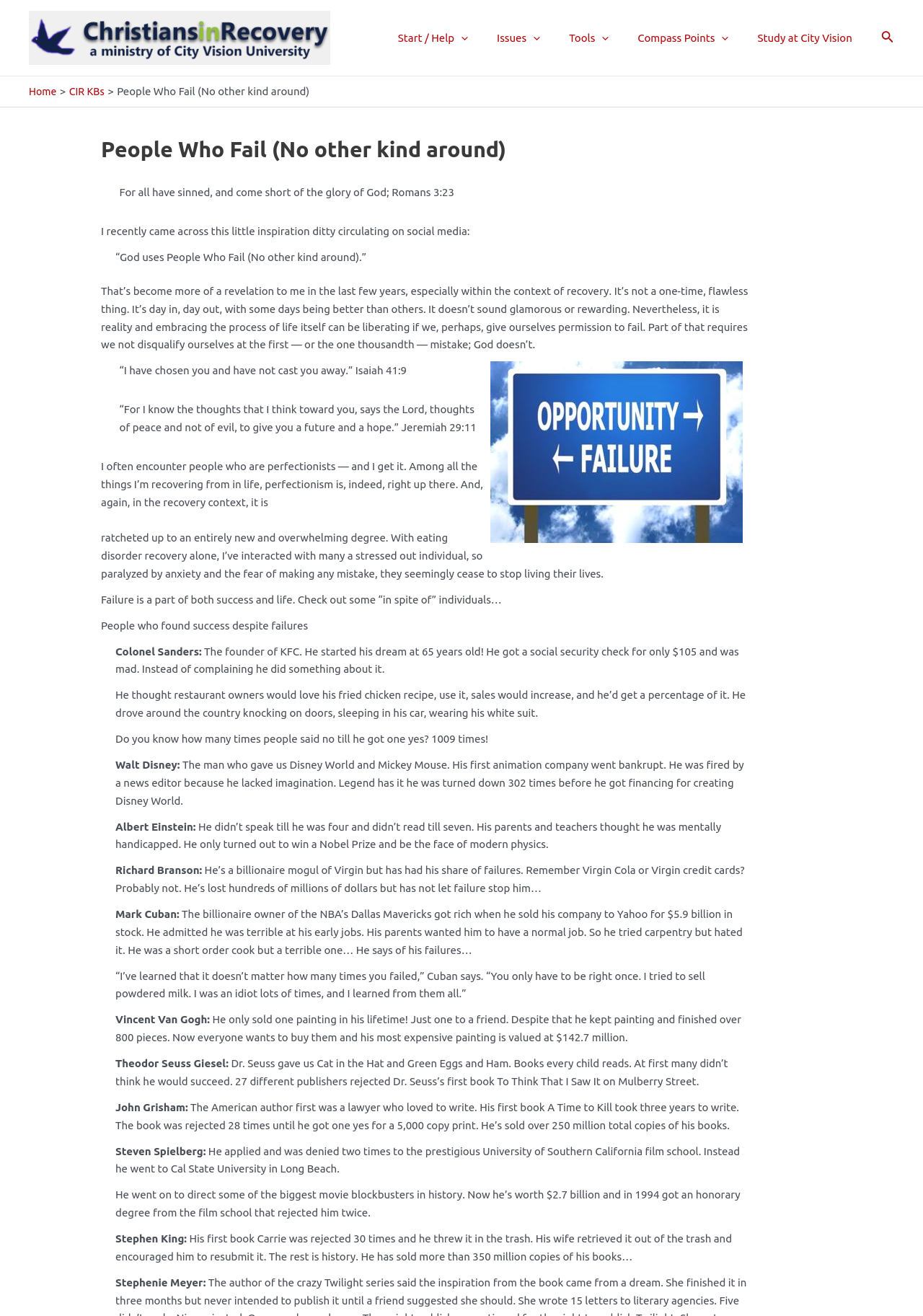Provide a thorough and detailed response to the question by examining the image: 
How many times did Colonel Sanders get rejected before getting a yes?

I obtained the answer by reading the text about Colonel Sanders, which states that he got rejected 1009 times before getting a yes.